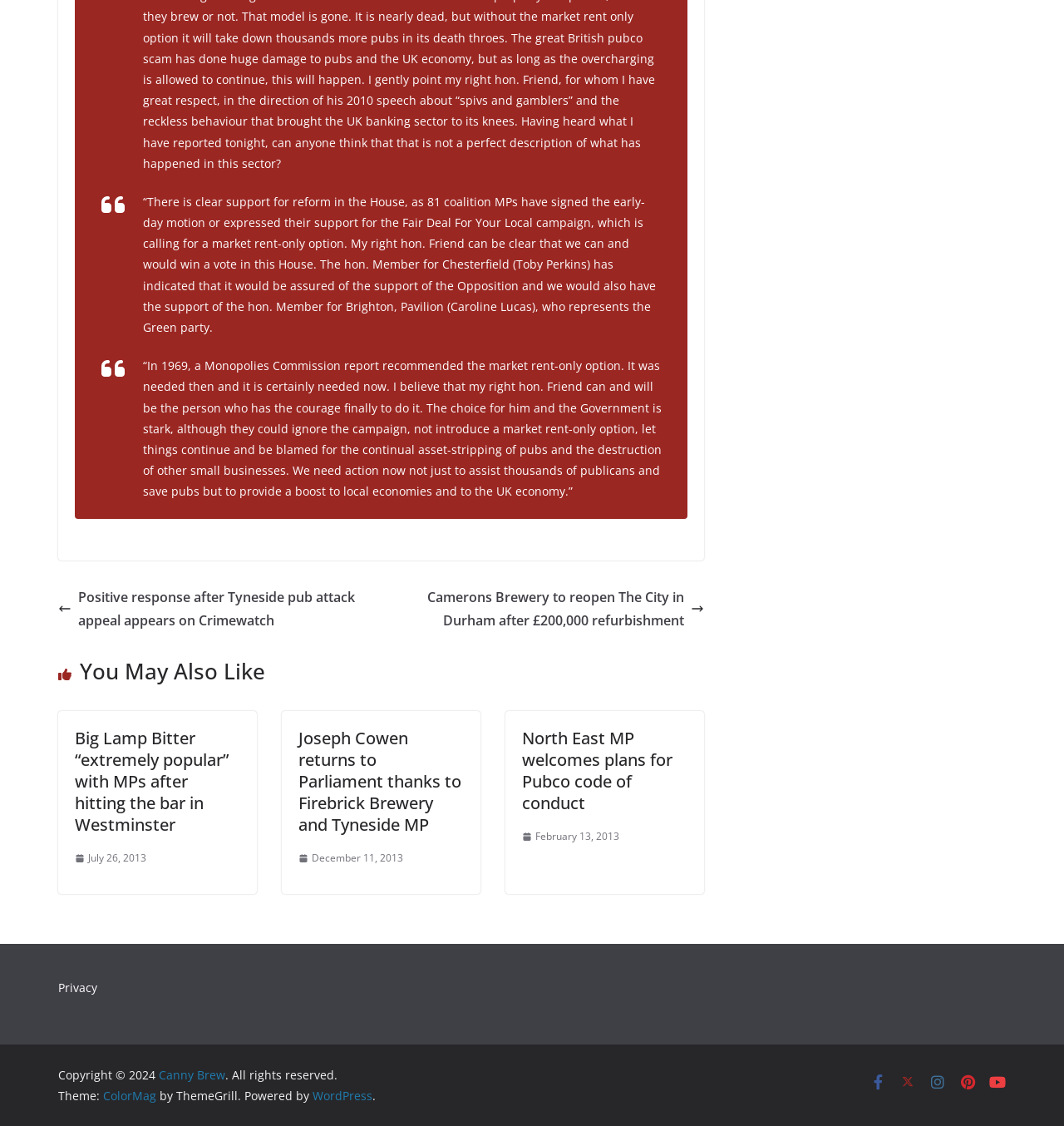How many links are there in the 'You May Also Like' section?
Using the details from the image, give an elaborate explanation to answer the question.

The 'You May Also Like' section on the webpage contains three links to different articles, each with a heading and a link to the article.